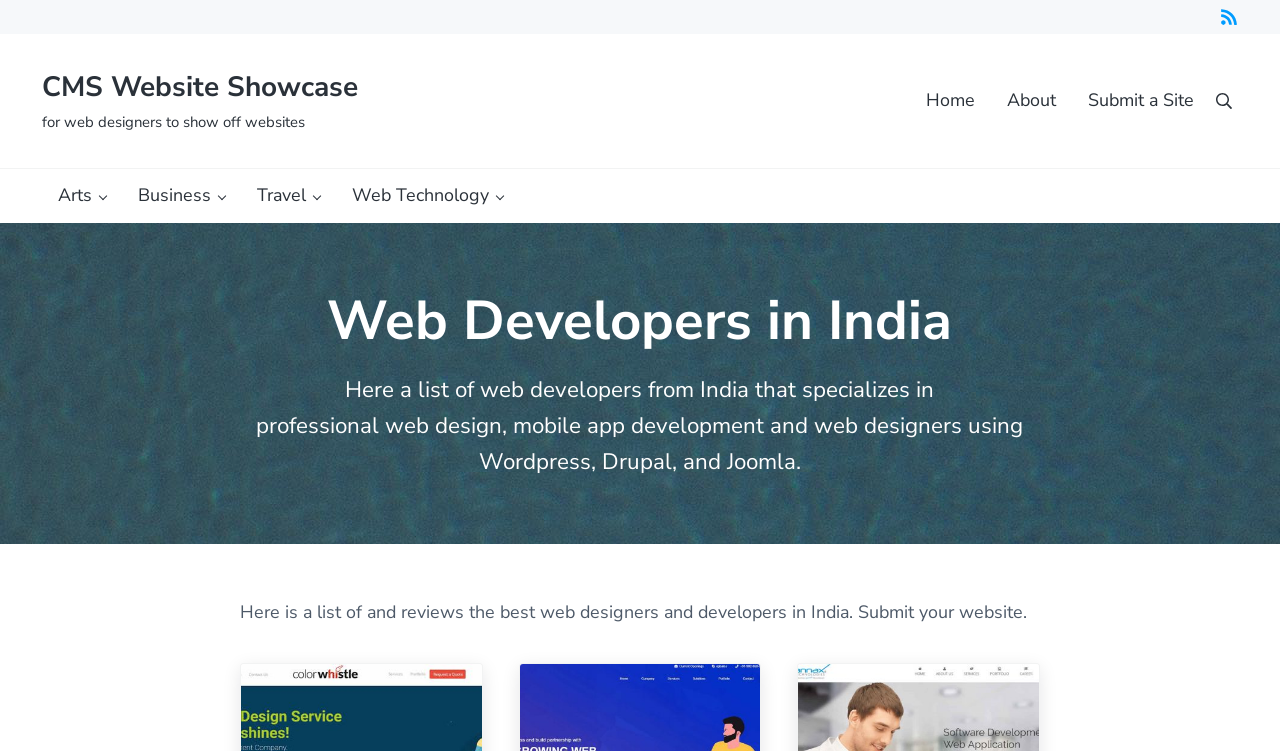Identify the bounding box coordinates of the area you need to click to perform the following instruction: "click the 'Submit a Site' link".

[0.838, 0.099, 0.946, 0.171]